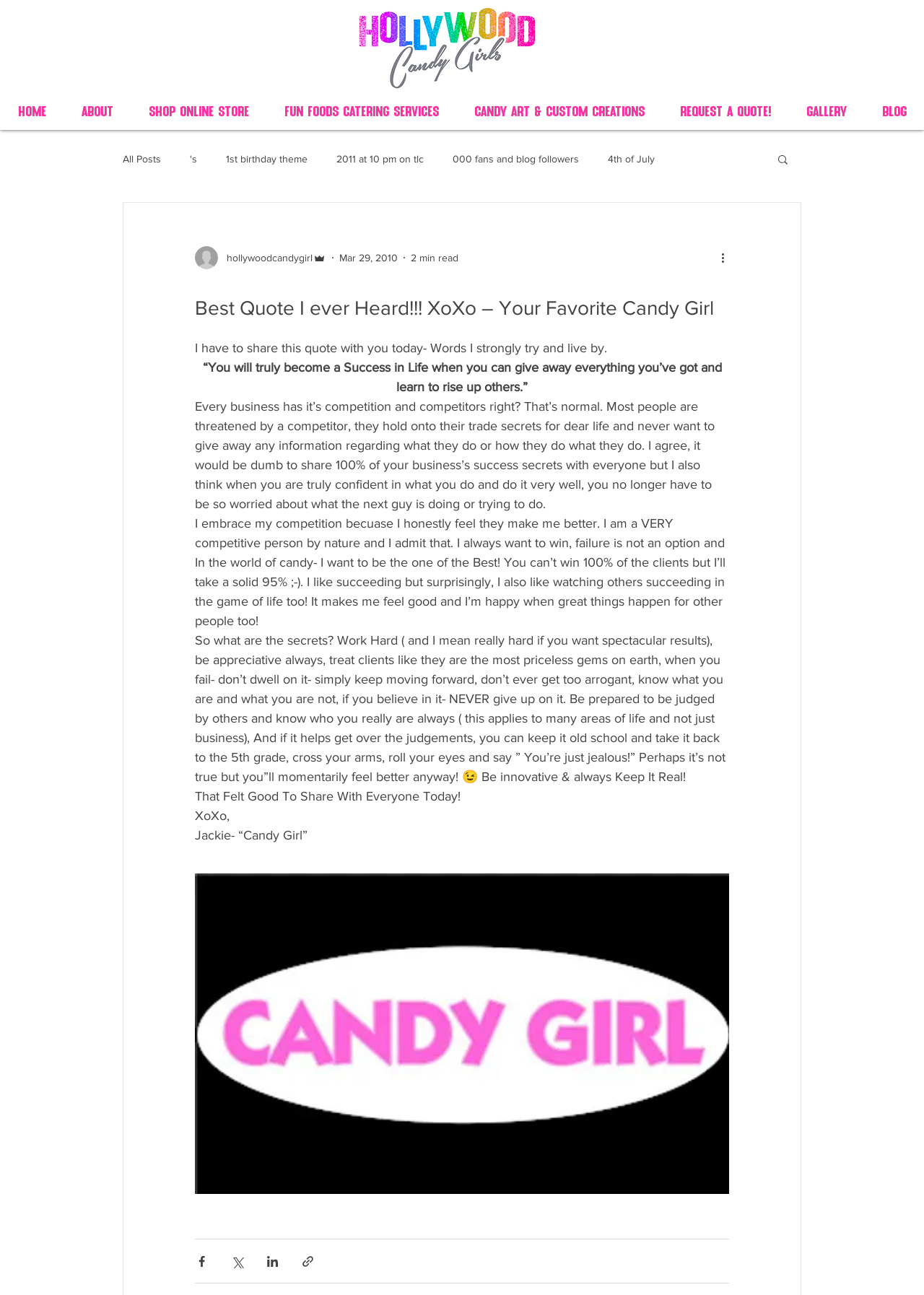Locate the bounding box of the UI element defined by this description: "All Posts". The coordinates should be given as four float numbers between 0 and 1, formatted as [left, top, right, bottom].

[0.133, 0.118, 0.174, 0.127]